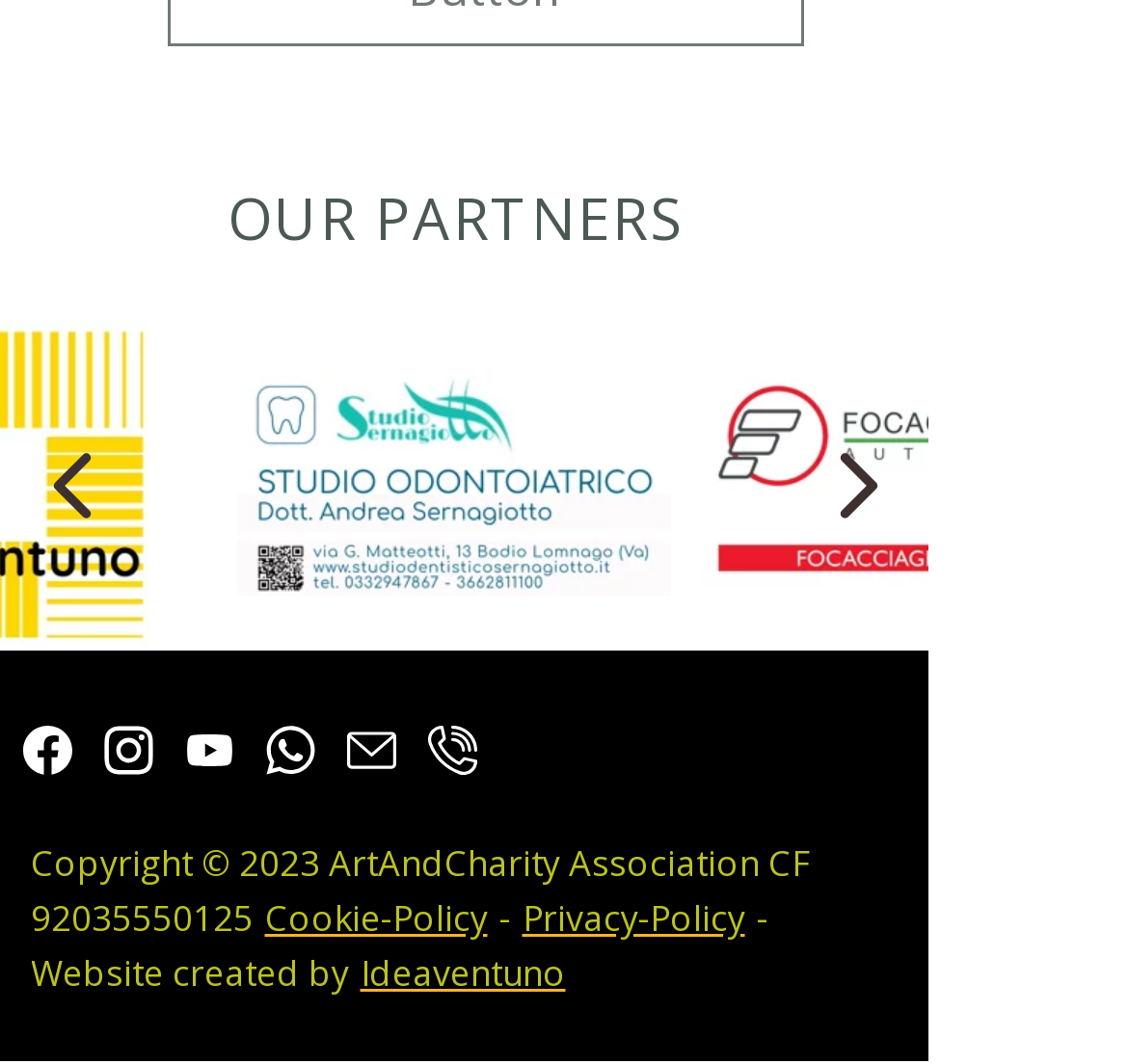What is the theme of the images on this webpage? Using the information from the screenshot, answer with a single word or phrase.

Partners